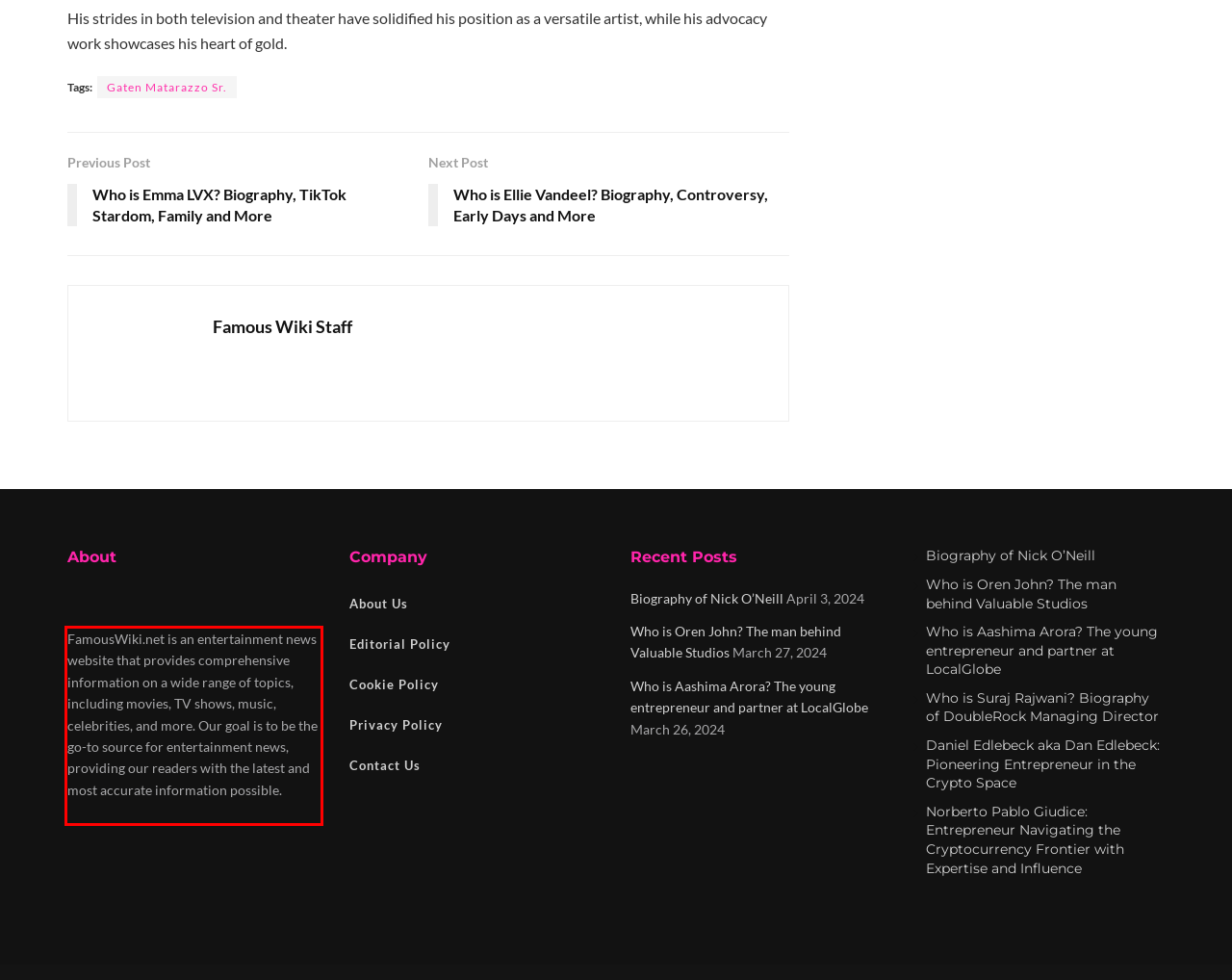Please identify the text within the red rectangular bounding box in the provided webpage screenshot.

FamousWiki.net is an entertainment news website that provides comprehensive information on a wide range of topics, including movies, TV shows, music, celebrities, and more. Our goal is to be the go-to source for entertainment news, providing our readers with the latest and most accurate information possible.